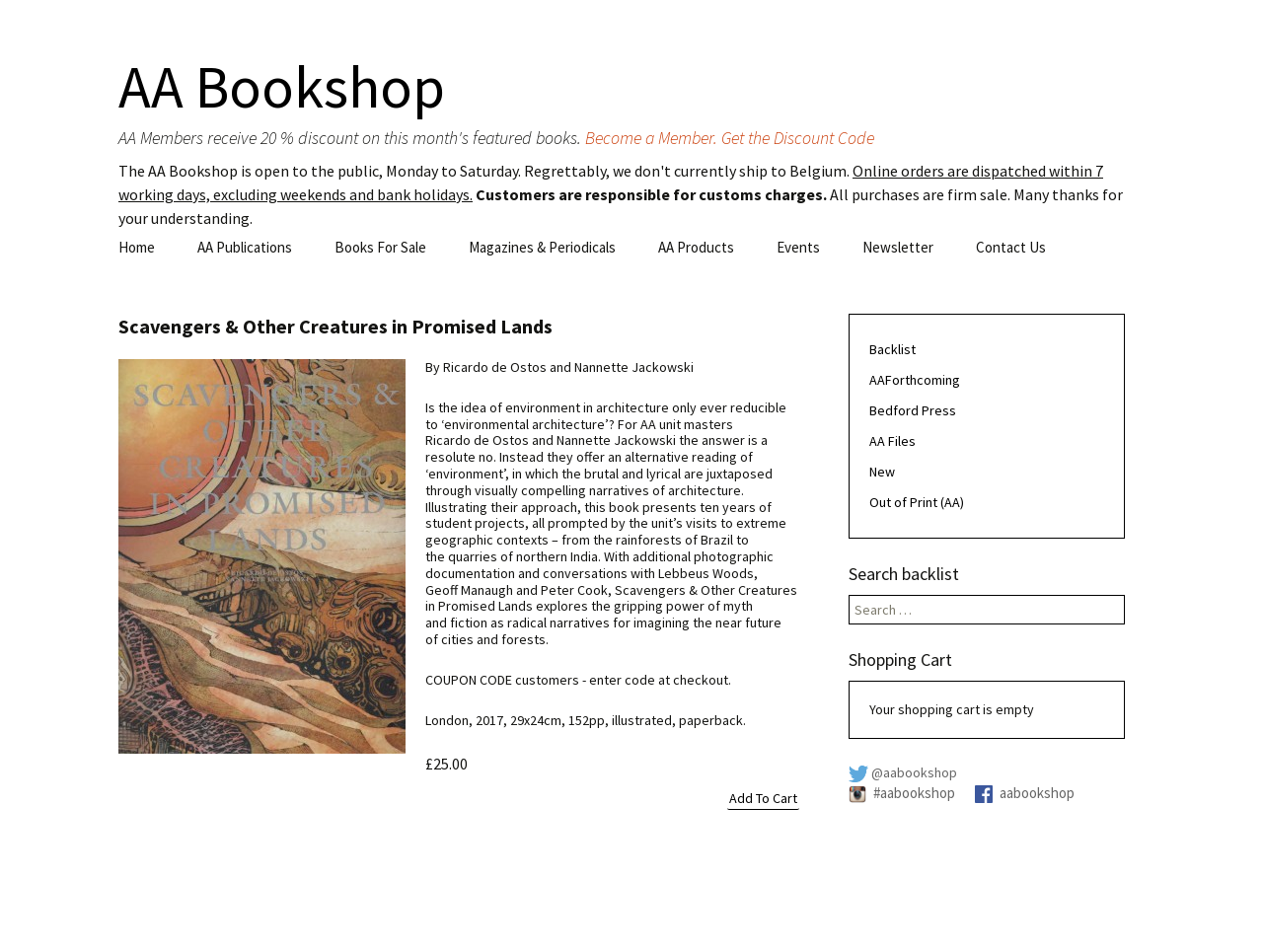Locate the bounding box coordinates of the item that should be clicked to fulfill the instruction: "Add book to cart".

[0.576, 0.828, 0.633, 0.851]